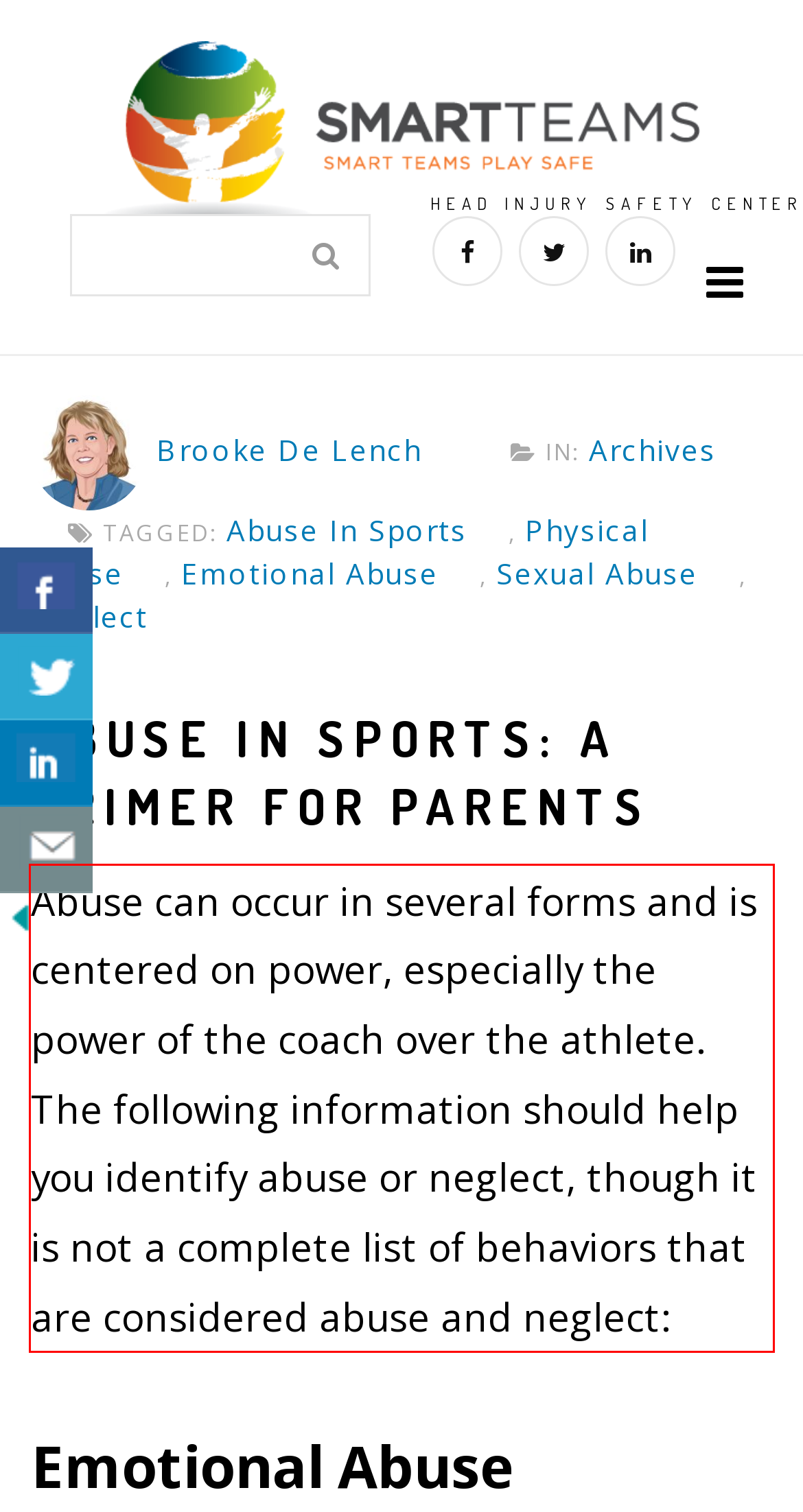You are given a screenshot of a webpage with a UI element highlighted by a red bounding box. Please perform OCR on the text content within this red bounding box.

Abuse can occur in several forms and is centered on power, especially the power of the coach over the athlete. The following information should help you identify abuse or neglect, though it is not a complete list of behaviors that are considered abuse and neglect: